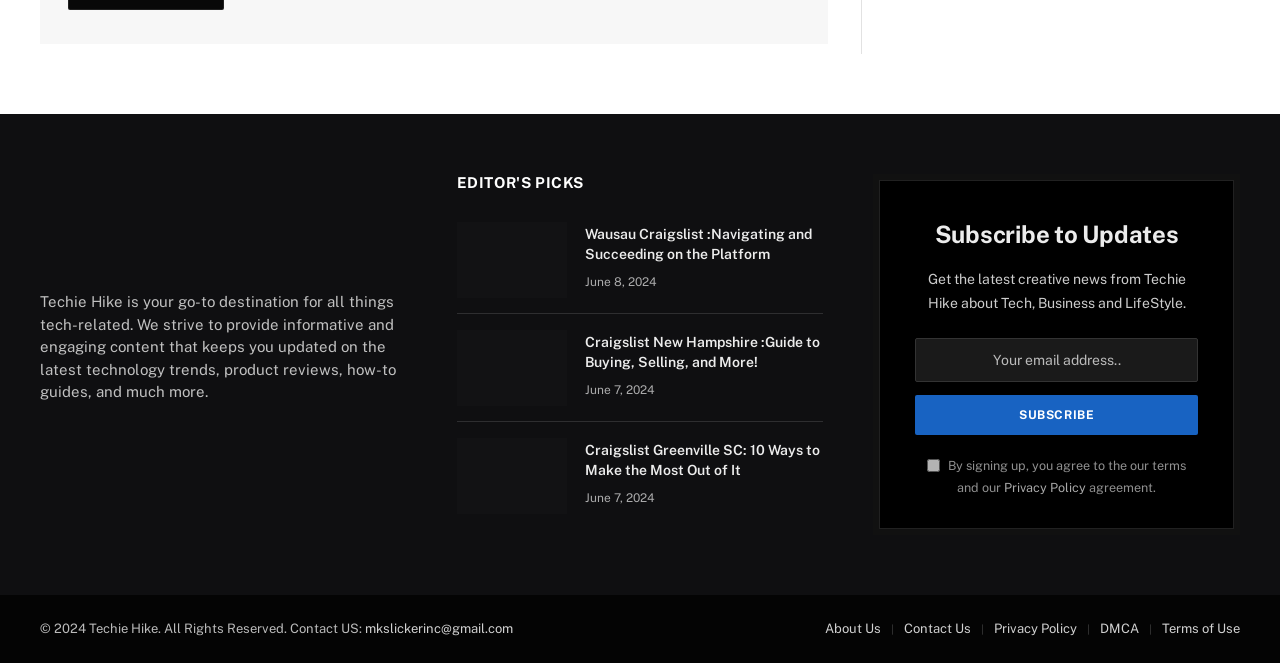Locate the bounding box coordinates of the element's region that should be clicked to carry out the following instruction: "View Craigslist New Hampshire guide". The coordinates need to be four float numbers between 0 and 1, i.e., [left, top, right, bottom].

[0.457, 0.501, 0.643, 0.561]